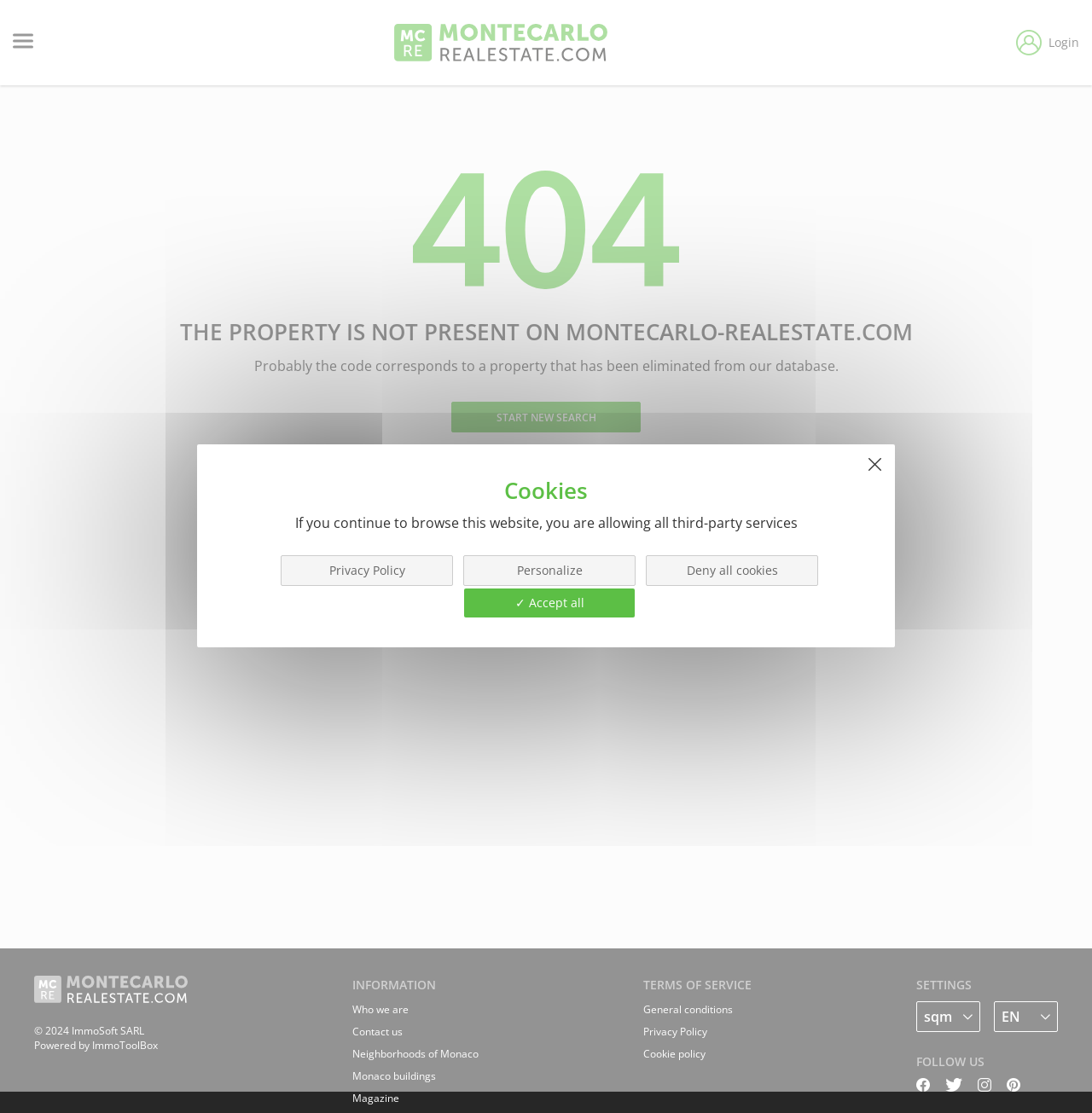Please determine the bounding box of the UI element that matches this description: Contact us. The coordinates should be given as (top-left x, top-left y, bottom-right x, bottom-right y), with all values between 0 and 1.

[0.323, 0.92, 0.369, 0.933]